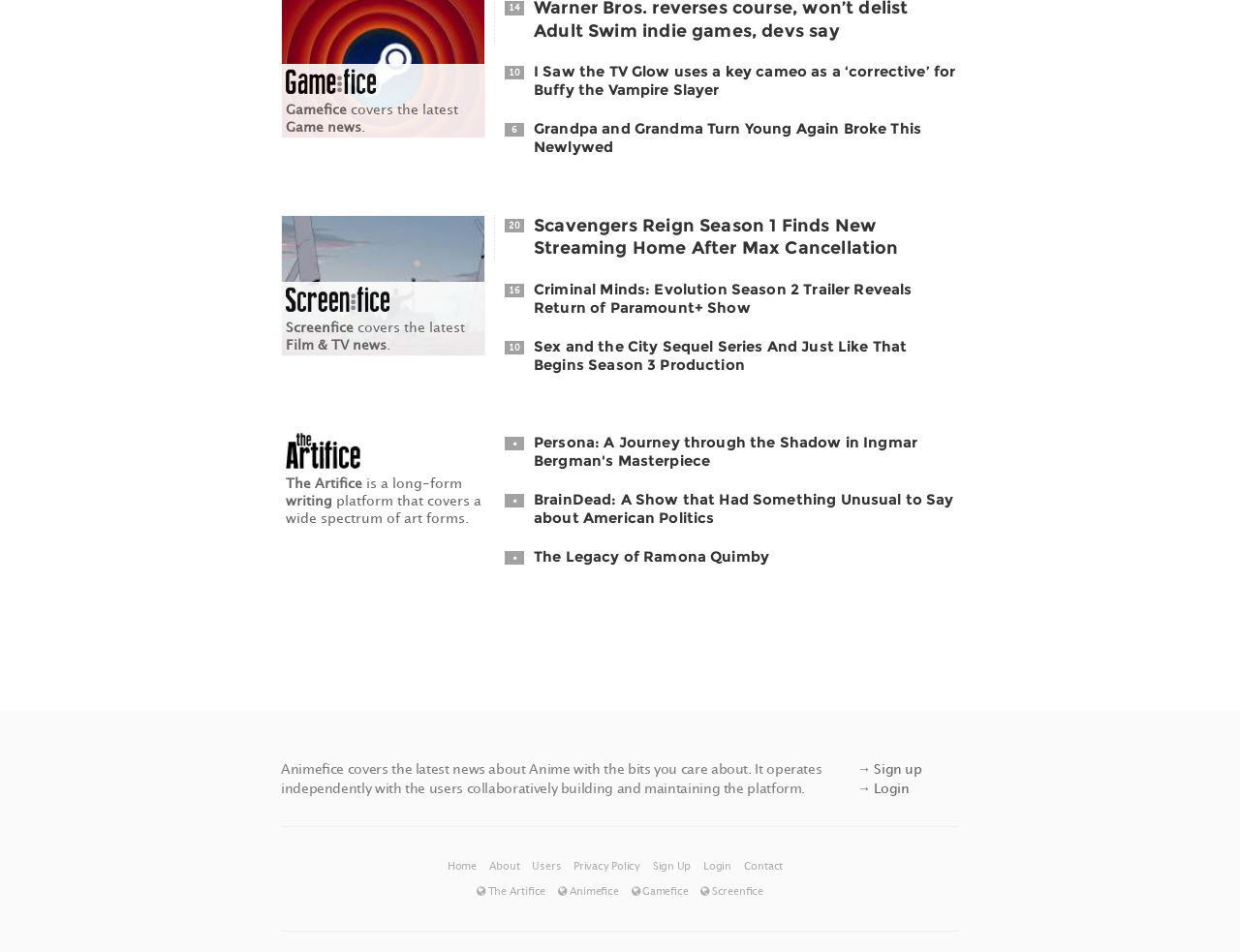Respond to the question with just a single word or phrase: 
How many news categories are available?

4